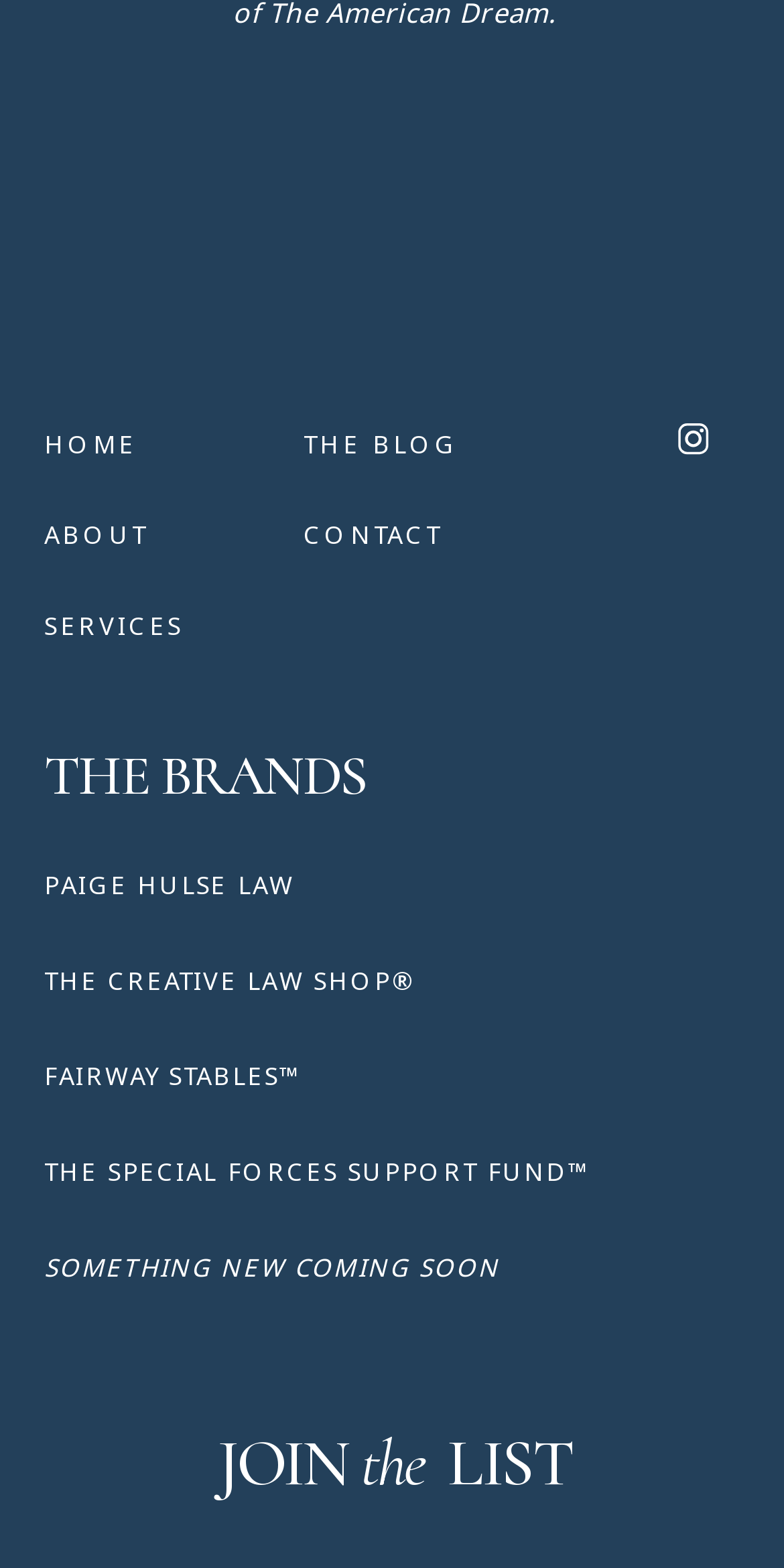What is the name of the law shop mentioned on the webpage?
Respond to the question with a single word or phrase according to the image.

THE CREATIVE LAW SHOP